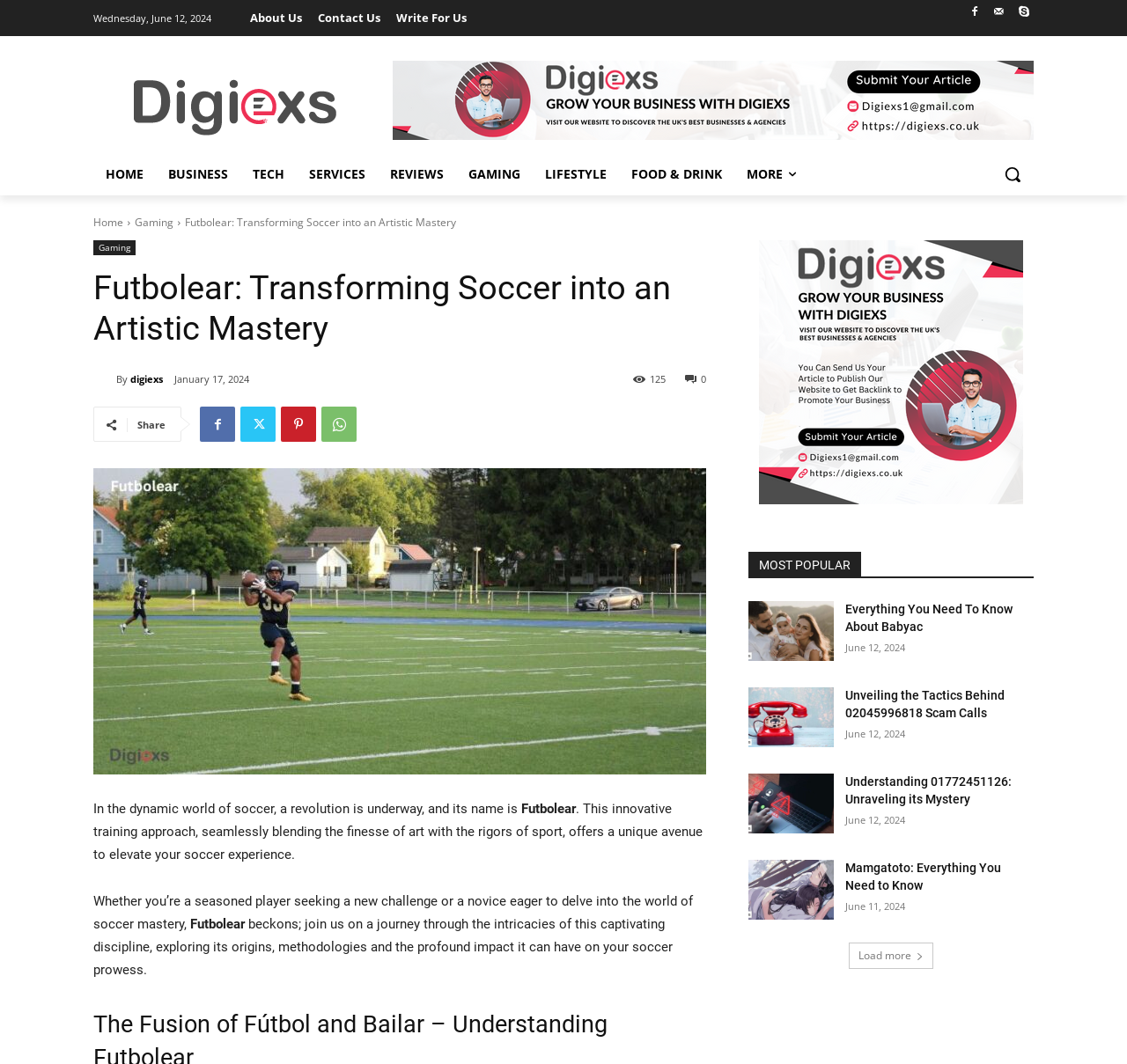Can you find and provide the title of the webpage?

Futbolear: Transforming Soccer into an Artistic Mastery